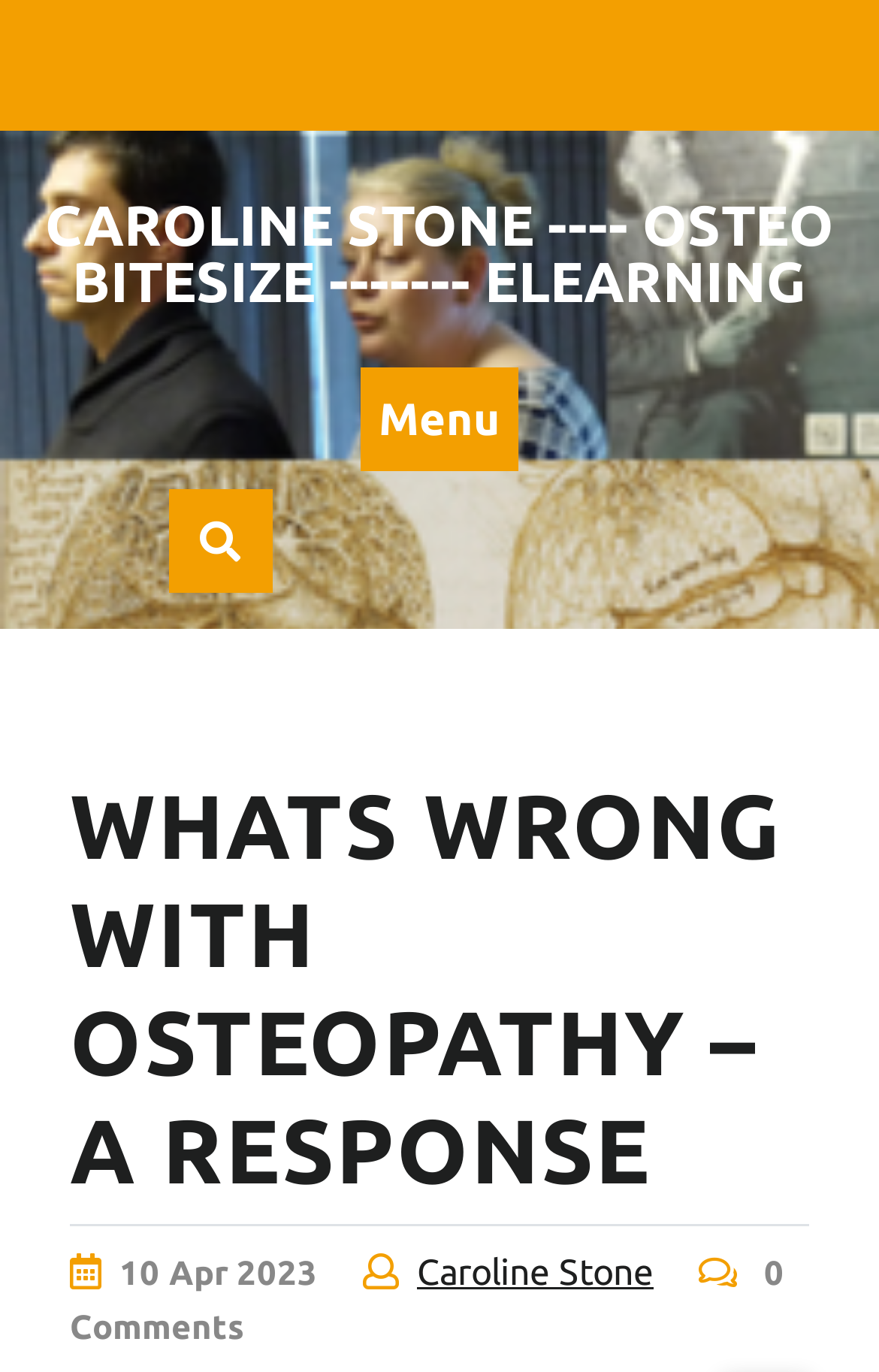Identify the bounding box for the described UI element. Provide the coordinates in (top-left x, top-left y, bottom-right x, bottom-right y) format with values ranging from 0 to 1: Caroline Stone

[0.474, 0.911, 0.744, 0.941]